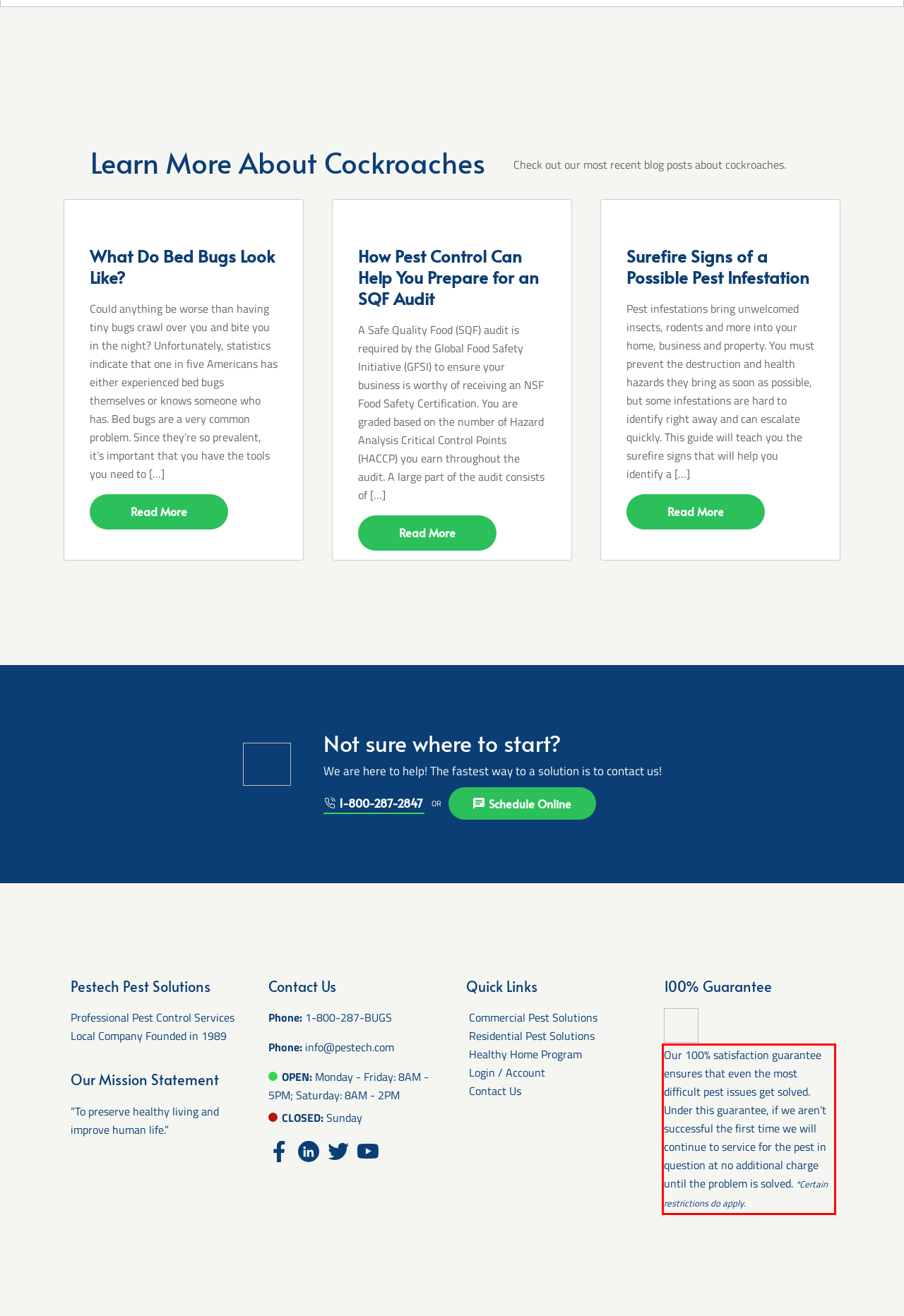Please perform OCR on the text content within the red bounding box that is highlighted in the provided webpage screenshot.

Our 100% satisfaction guarantee ensures that even the most difficult pest issues get solved. Under this guarantee, if we aren’t successful the first time we will continue to service for the pest in question at no additional charge until the problem is solved. *Certain restrictions do apply.